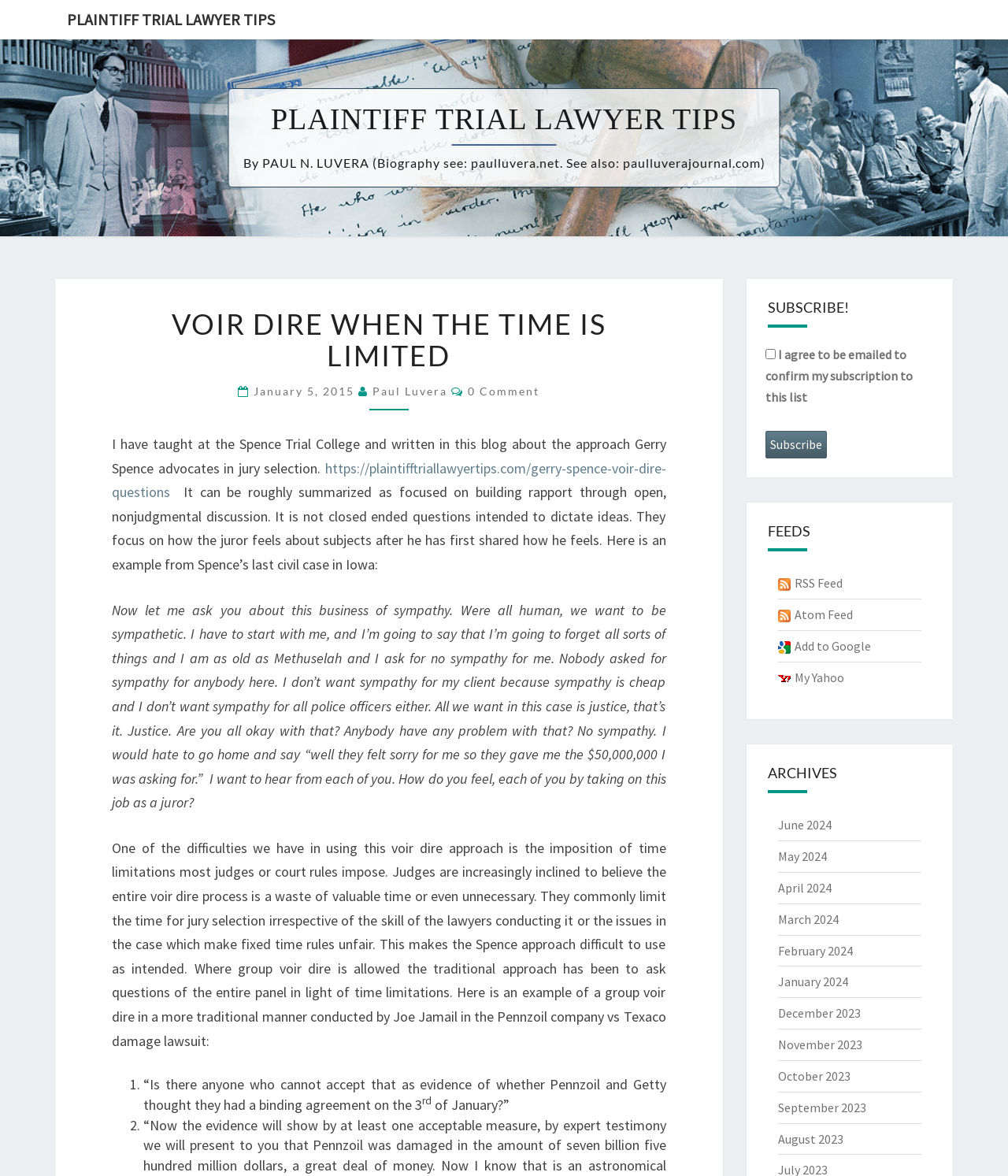Answer briefly with one word or phrase:
What is the approach advocated by Gerry Spence in jury selection?

Building rapport through open, nonjudgmental discussion